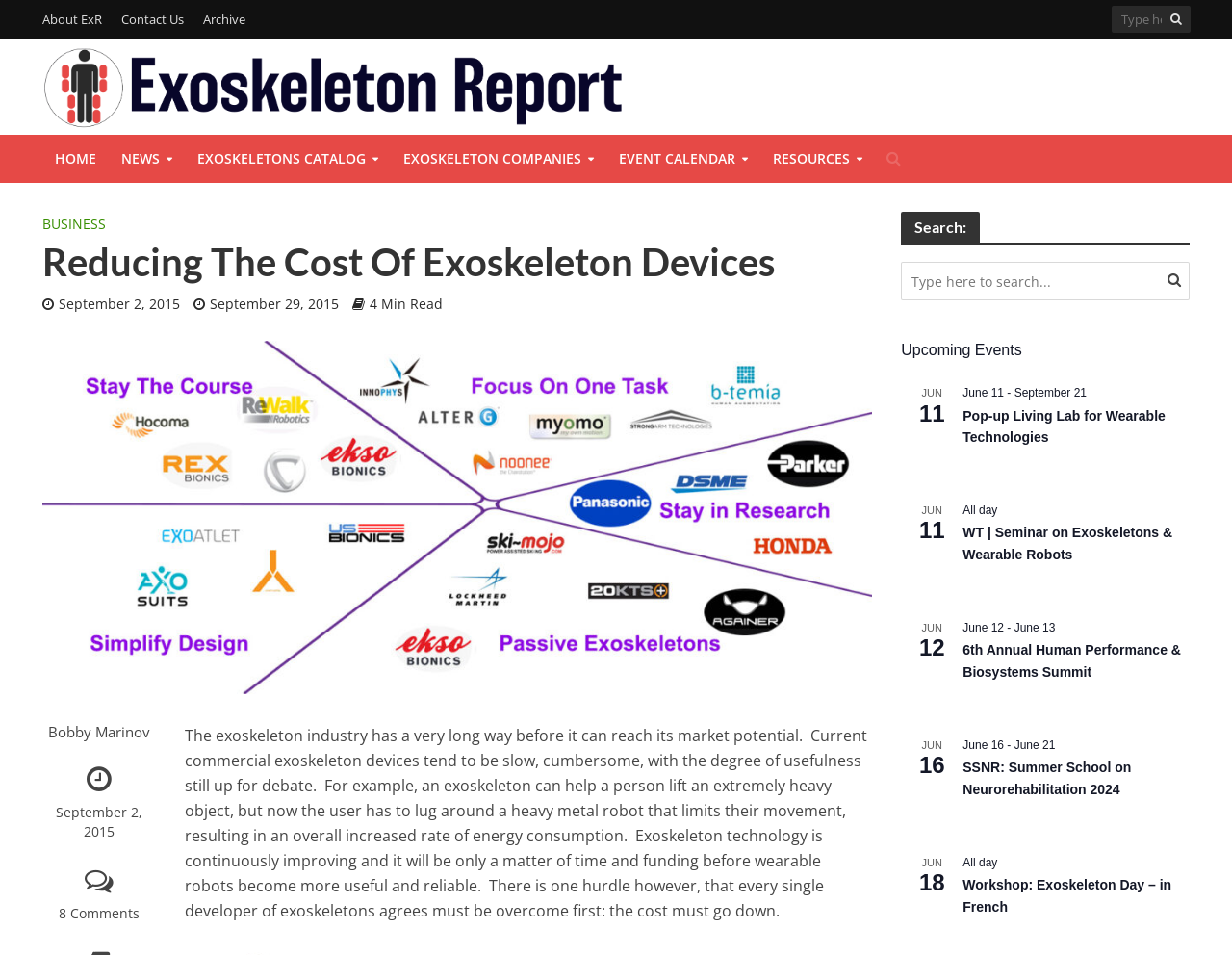Locate the bounding box coordinates of the element to click to perform the following action: 'Click on the link to learn more about the Exoskeleton Report'. The coordinates should be given as four float values between 0 and 1, in the form of [left, top, right, bottom].

[0.034, 0.062, 0.512, 0.11]